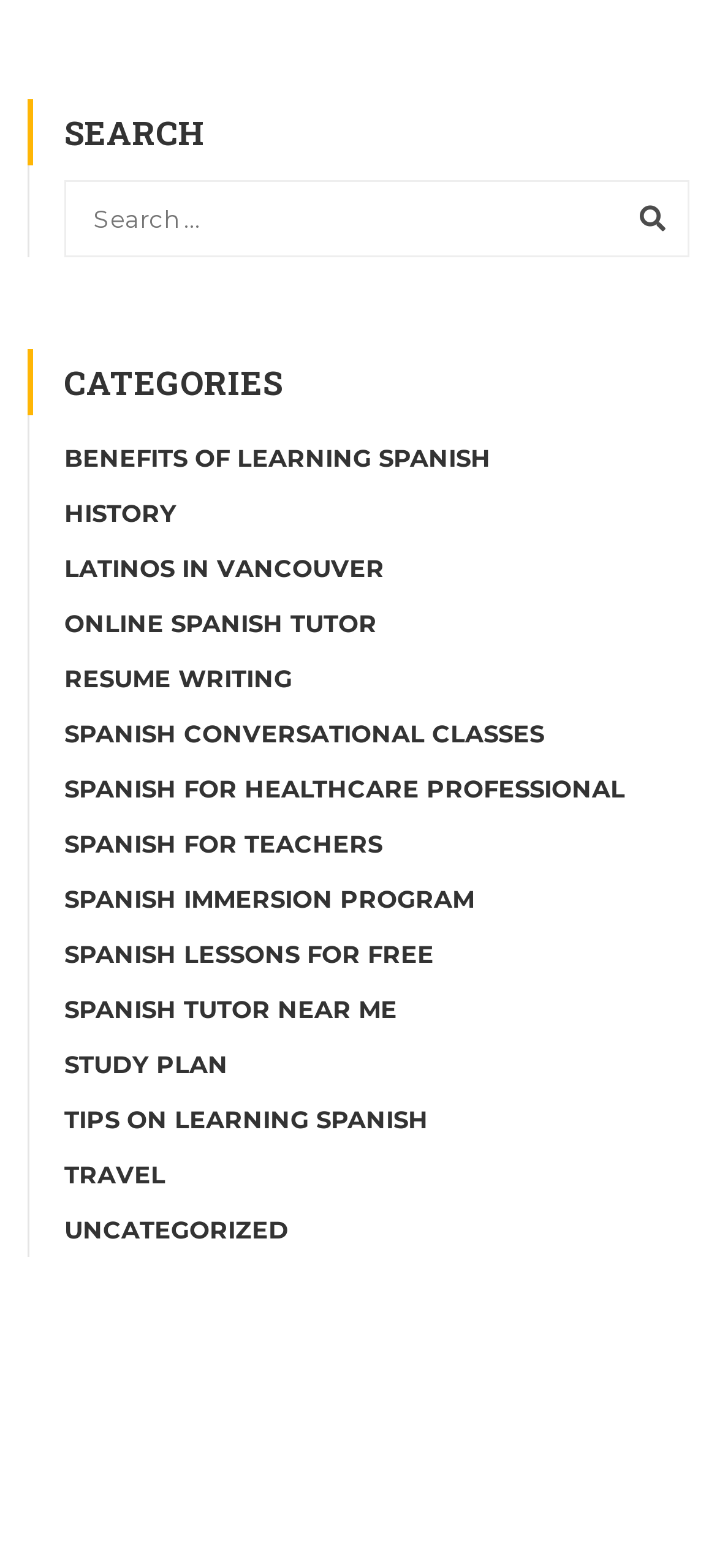Identify the bounding box of the HTML element described here: "Benefits of Learning Spanish". Provide the coordinates as four float numbers between 0 and 1: [left, top, right, bottom].

[0.09, 0.282, 0.685, 0.301]